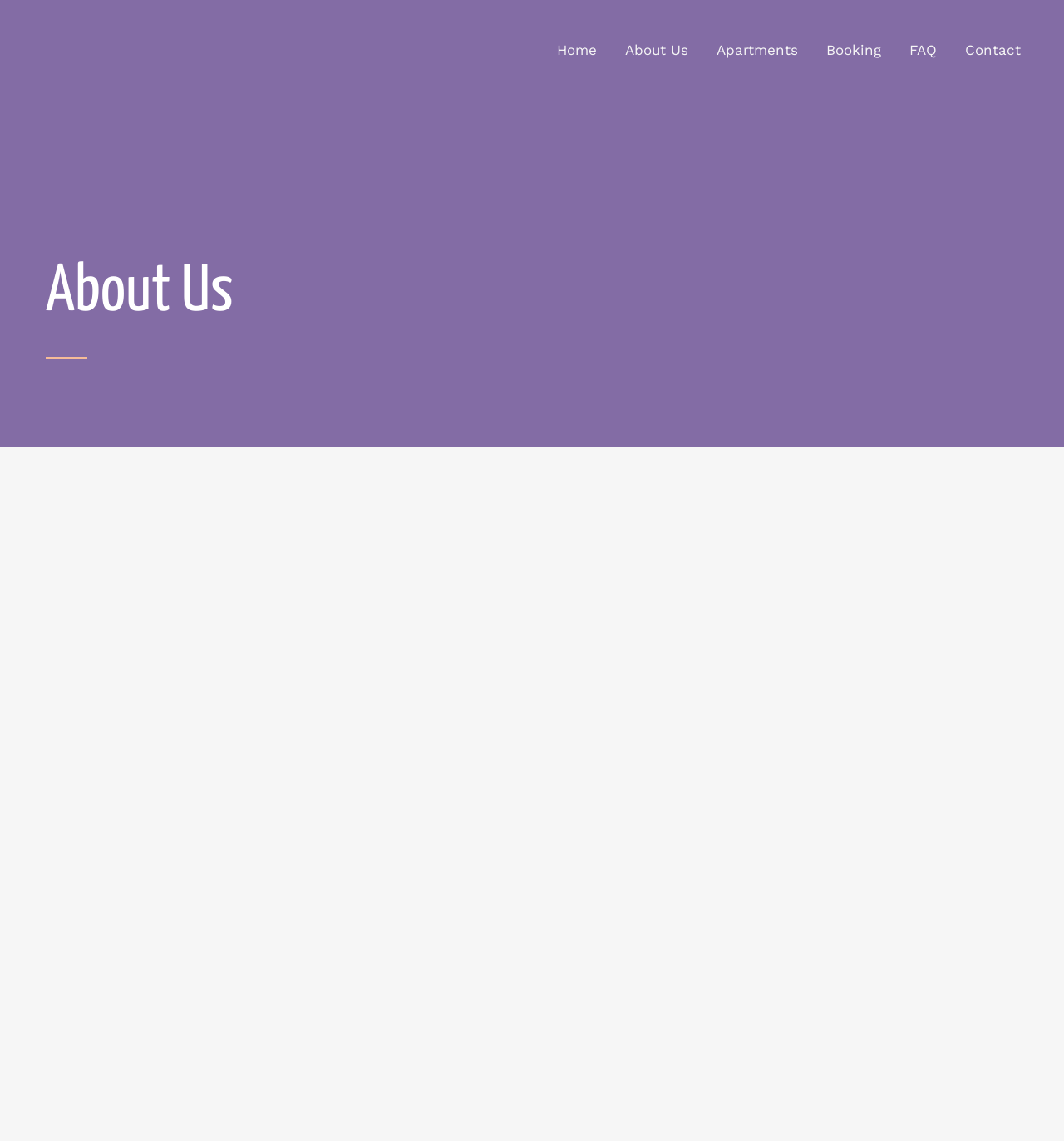Find the bounding box coordinates for the element described here: "About Us".

[0.574, 0.018, 0.66, 0.069]